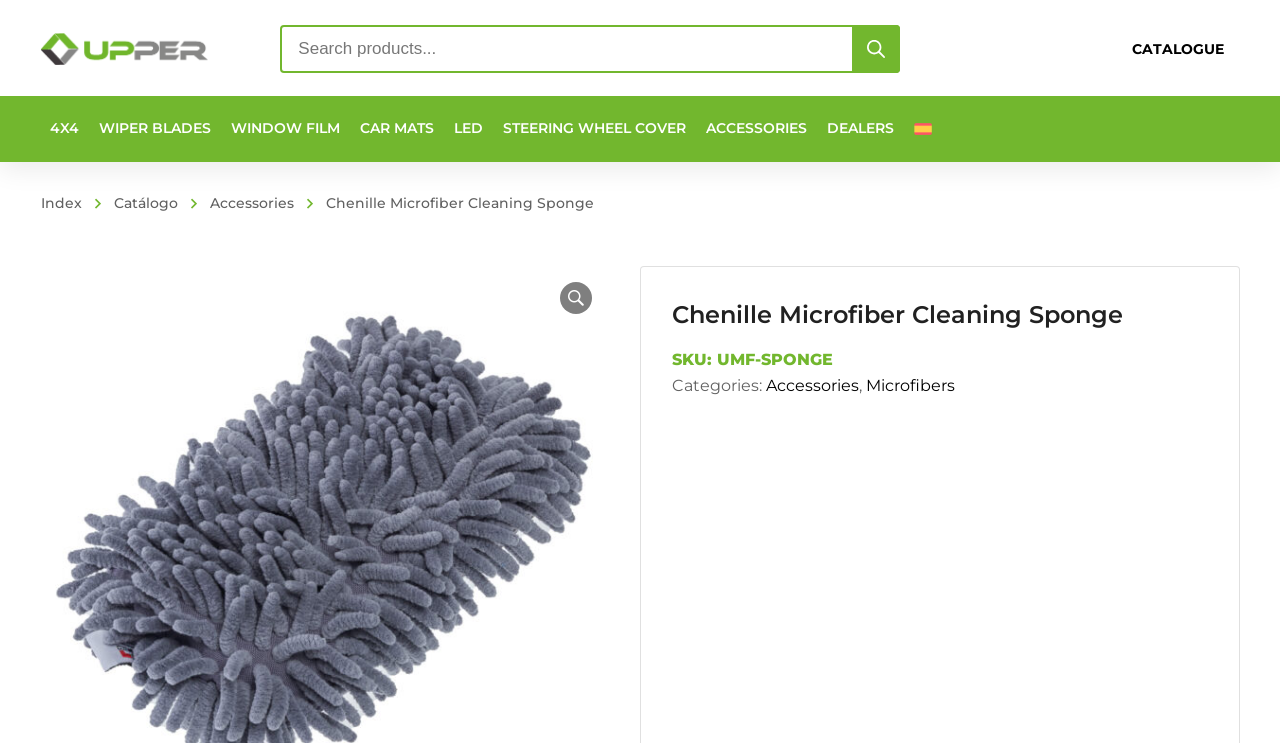Please identify the bounding box coordinates of the area I need to click to accomplish the following instruction: "View accessories".

[0.598, 0.506, 0.671, 0.531]